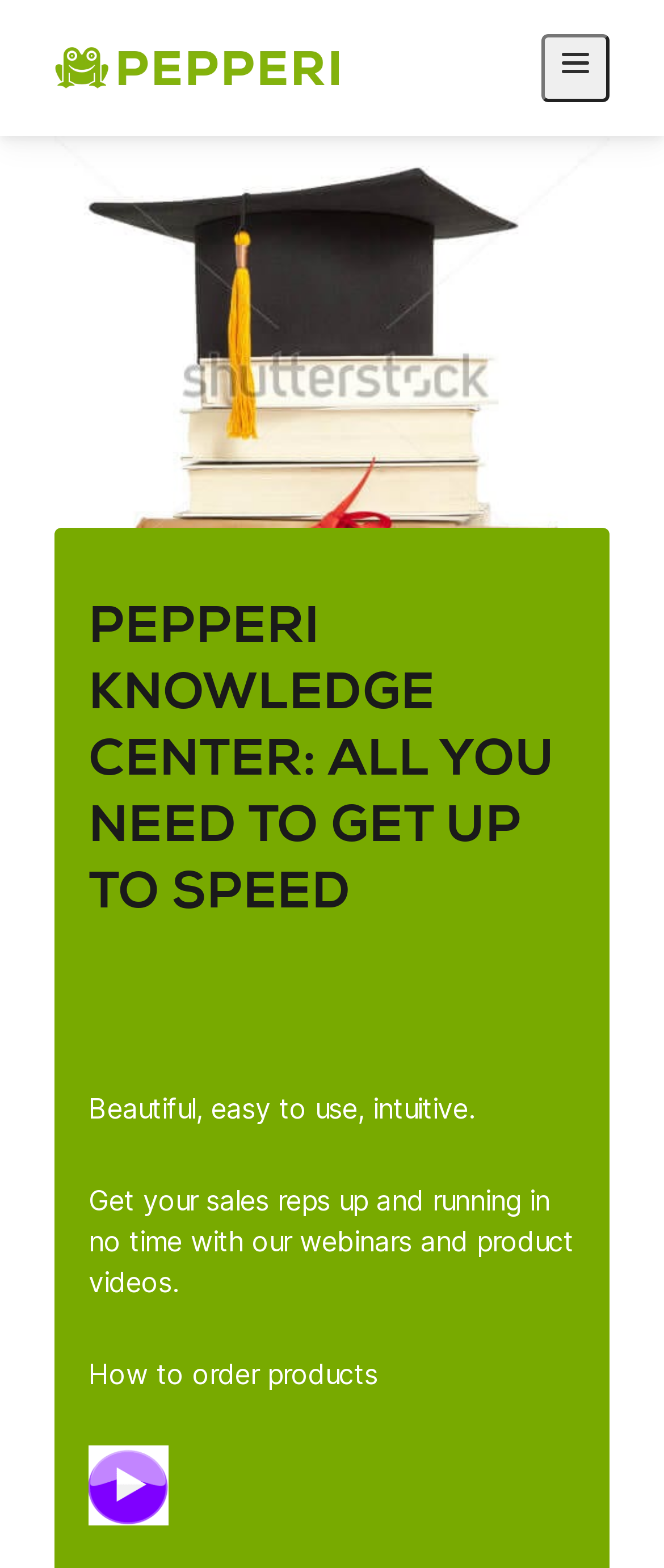What is the purpose of the knowledge center?
Give a detailed response to the question by analyzing the screenshot.

The purpose of the knowledge center is to help users get up to speed, as indicated by the heading 'PEPPERI KNOWLEDGE CENTER: ALL YOU NEED TO GET UP TO SPEED'.